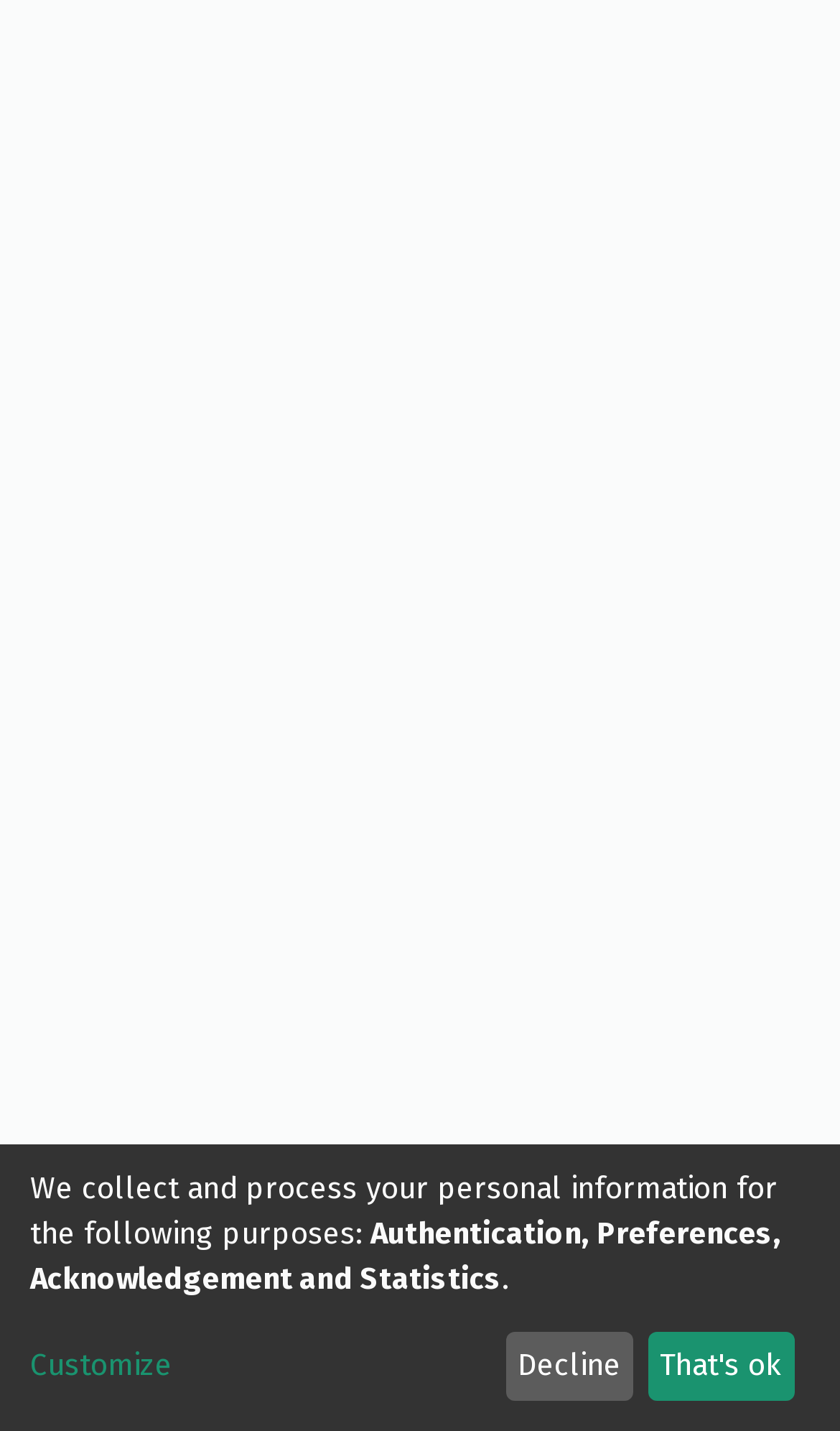Given the element description: "Customize", predict the bounding box coordinates of the UI element it refers to, using four float numbers between 0 and 1, i.e., [left, top, right, bottom].

[0.036, 0.939, 0.584, 0.97]